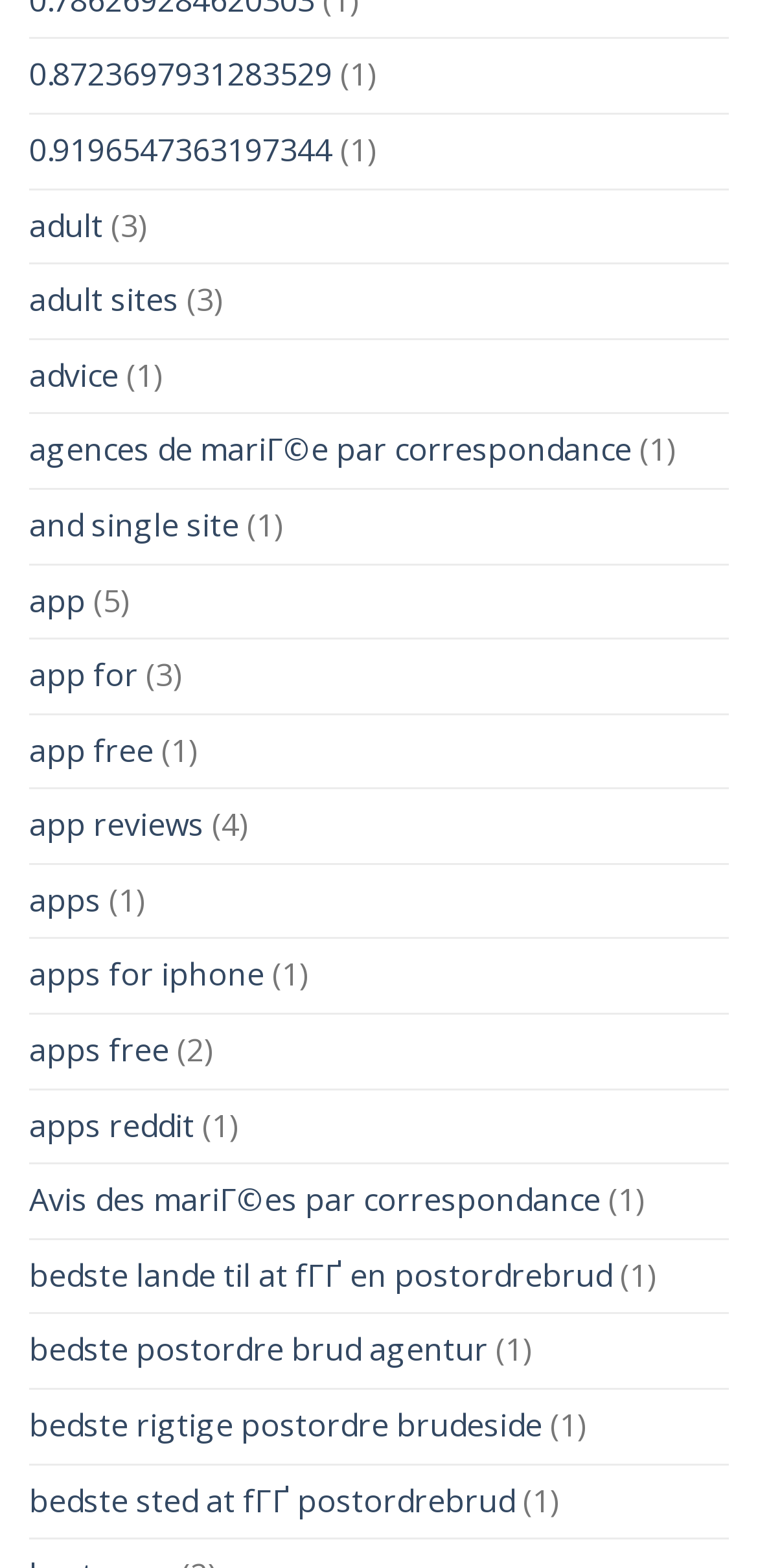Indicate the bounding box coordinates of the clickable region to achieve the following instruction: "read the advice link."

[0.038, 0.217, 0.156, 0.263]